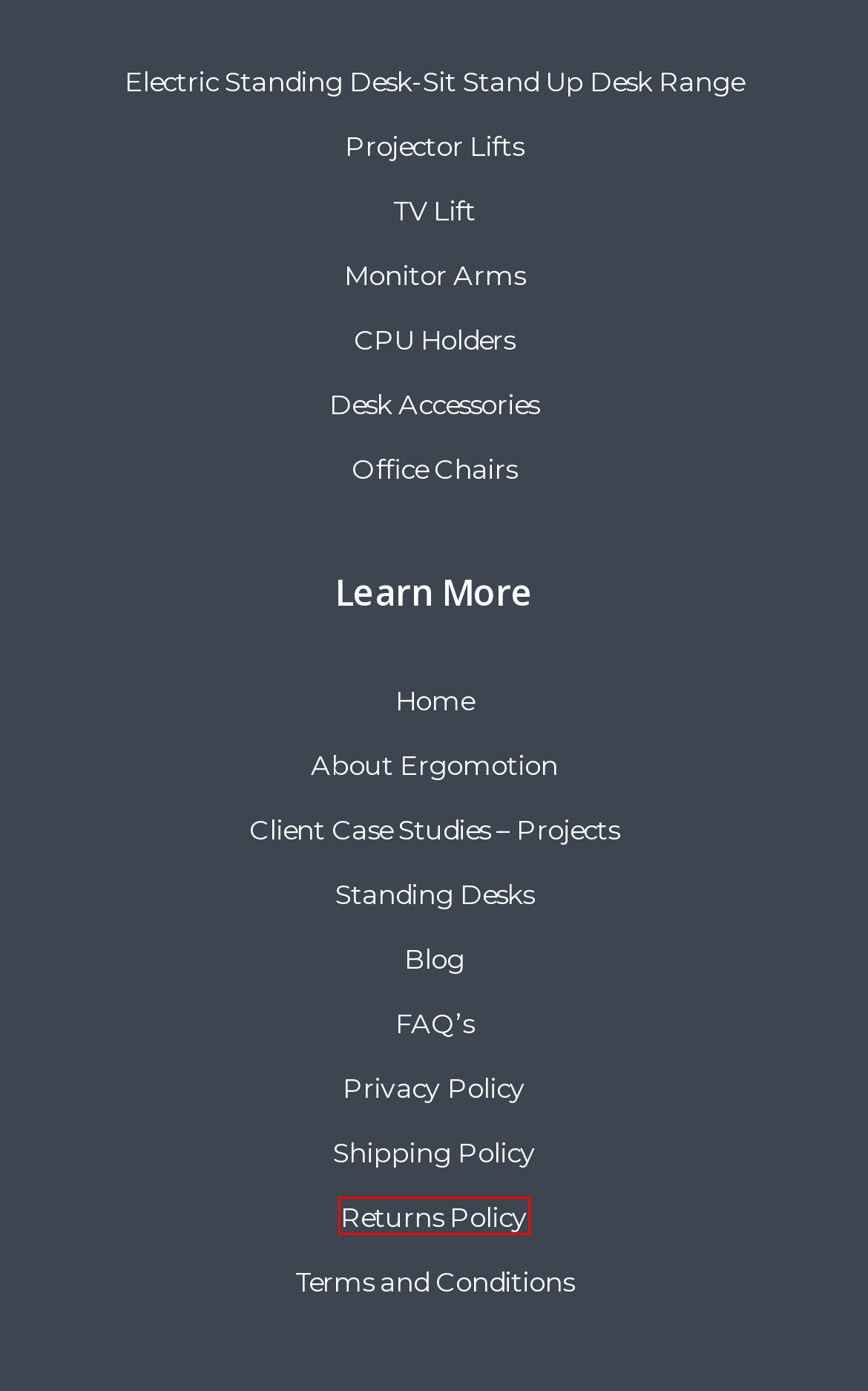Consider the screenshot of a webpage with a red bounding box and select the webpage description that best describes the new page that appears after clicking the element inside the red box. Here are the candidates:
A. Returns Policy for Ergomotion Australia Pty Ltd
B. Terms and Conditions for Ergomotion Australia Pty Ltd
C. Ergomotion FAQs - Standing Desks, TV Lifts And More
D. About Ergomotion - Standing Desks, Chairs, TV Lift And More
E. Ergomotion Projects - Standing Desks, TV Lift And More
F. Privacy Policy for Ergomotion Australia Pty Ltd
G. Best & Innovative Electric Height Adjustable Standing Desks
H. Shipping Policy for Ergomotion Edesk

A